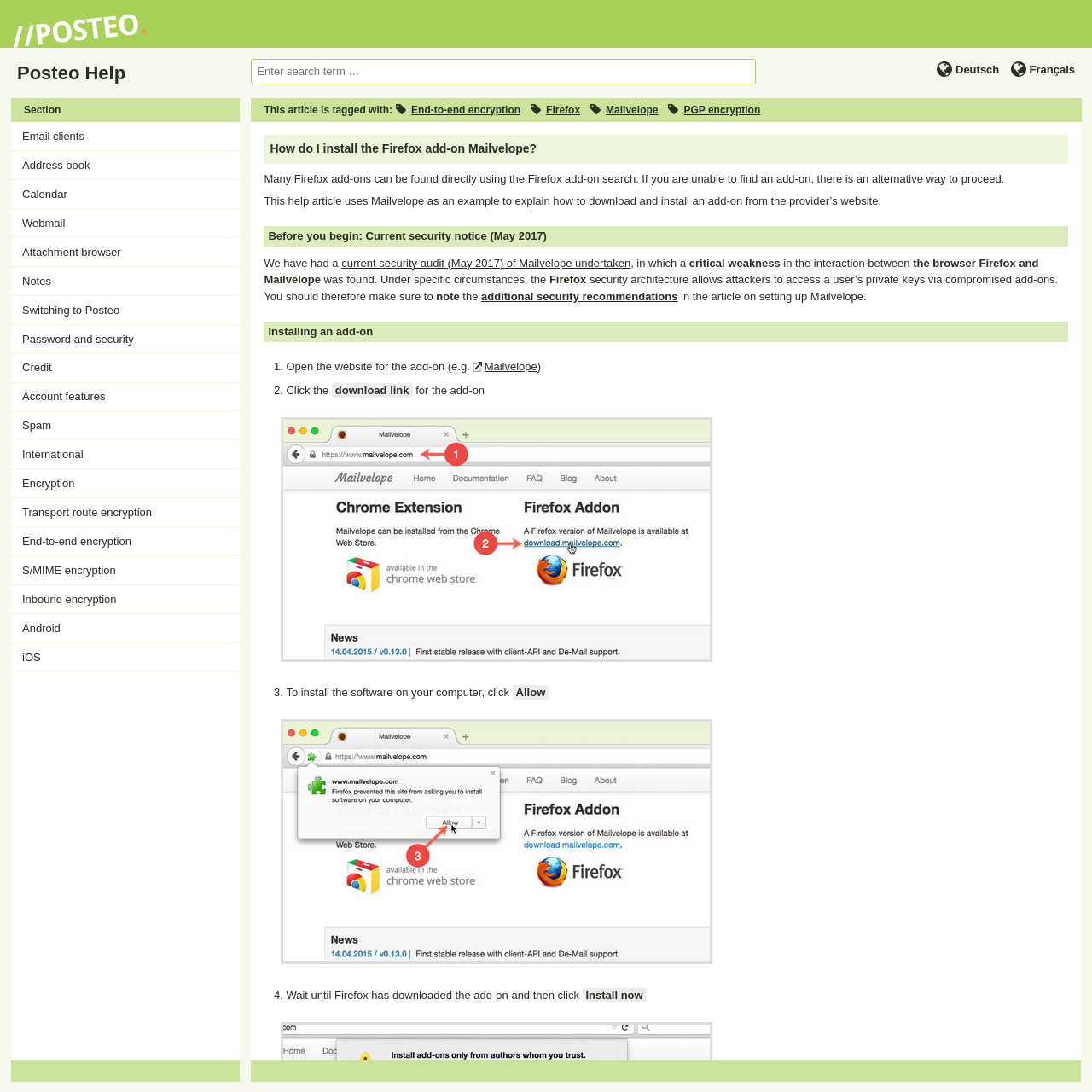Find the bounding box coordinates of the element I should click to carry out the following instruction: "Go to Email clients".

[0.01, 0.112, 0.22, 0.138]